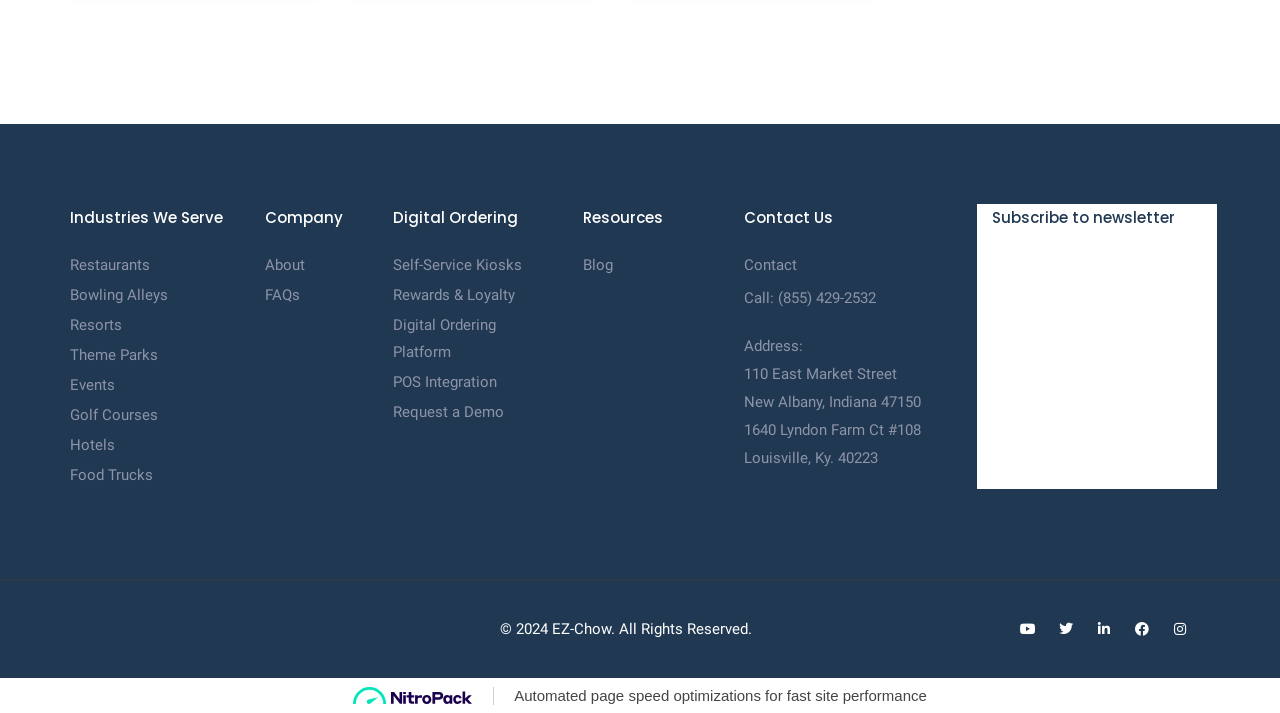Identify the bounding box coordinates of the element to click to follow this instruction: 'Reset filters'. Ensure the coordinates are four float values between 0 and 1, provided as [left, top, right, bottom].

None